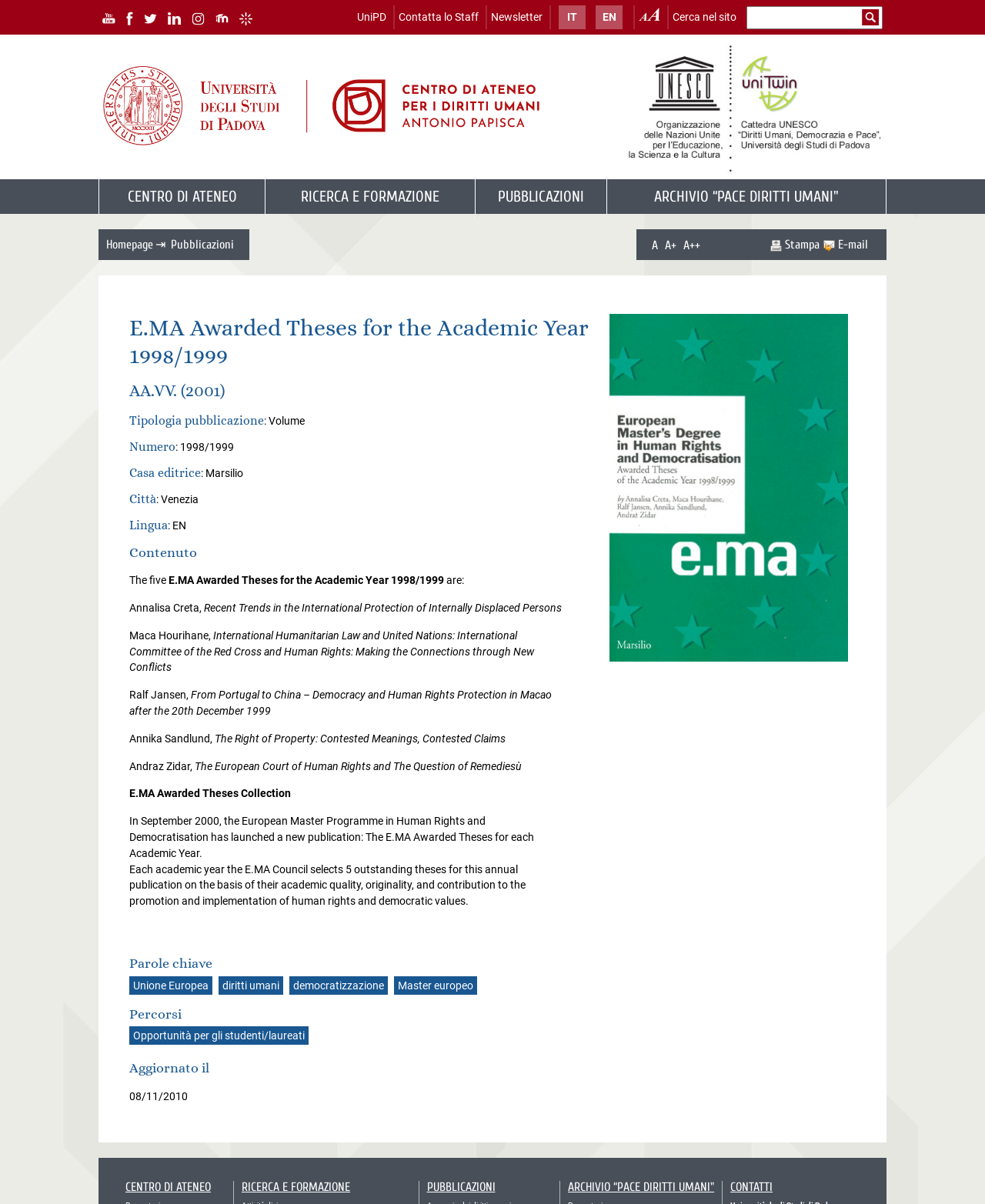Give the bounding box coordinates for the element described by: "Contatta lo Staff".

[0.405, 0.009, 0.486, 0.019]